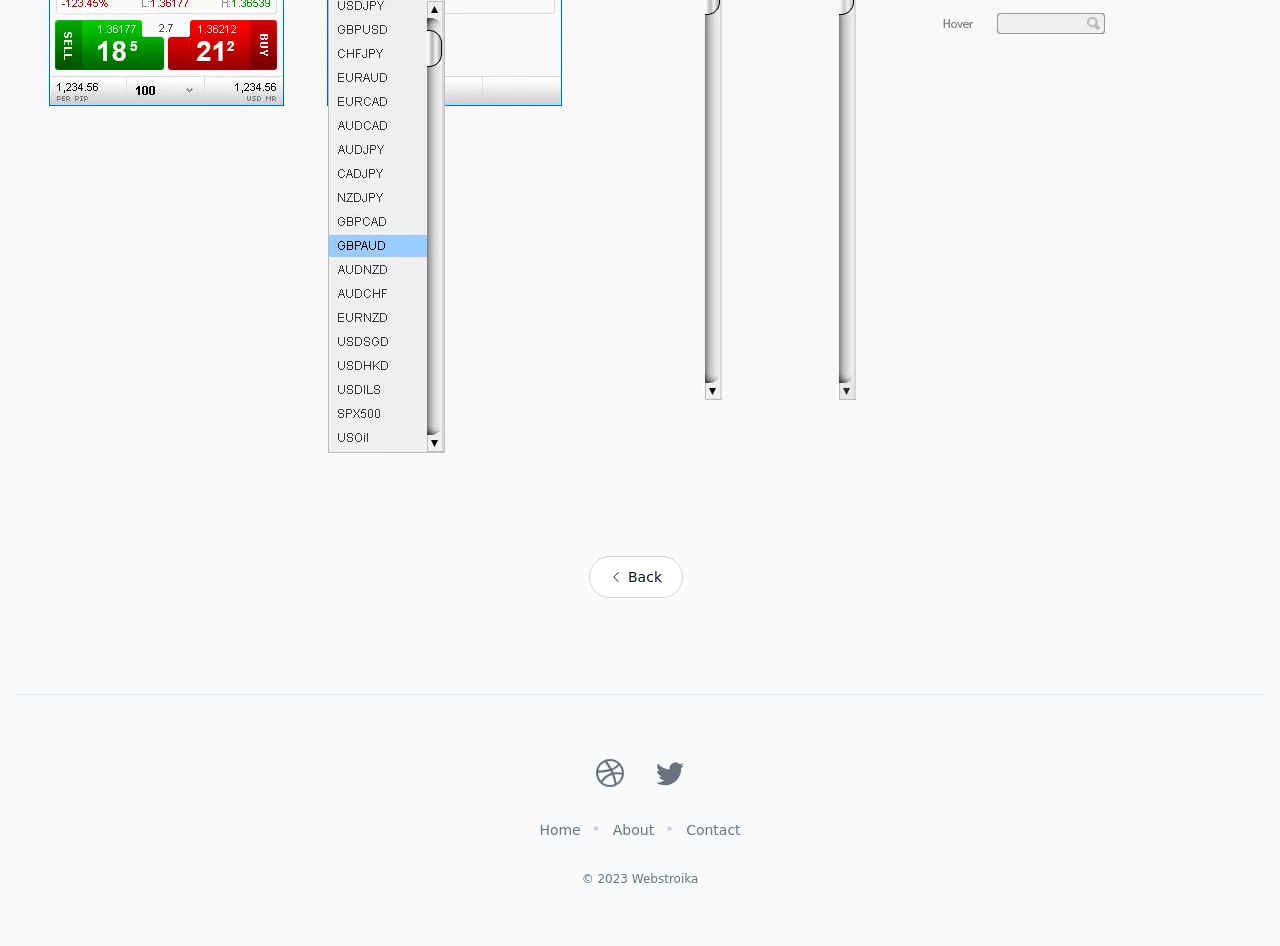Using the image as a reference, answer the following question in as much detail as possible:
What is the orientation of the separator?

I looked at the webpage structure and found a separator element with an orientation of 'horizontal'.